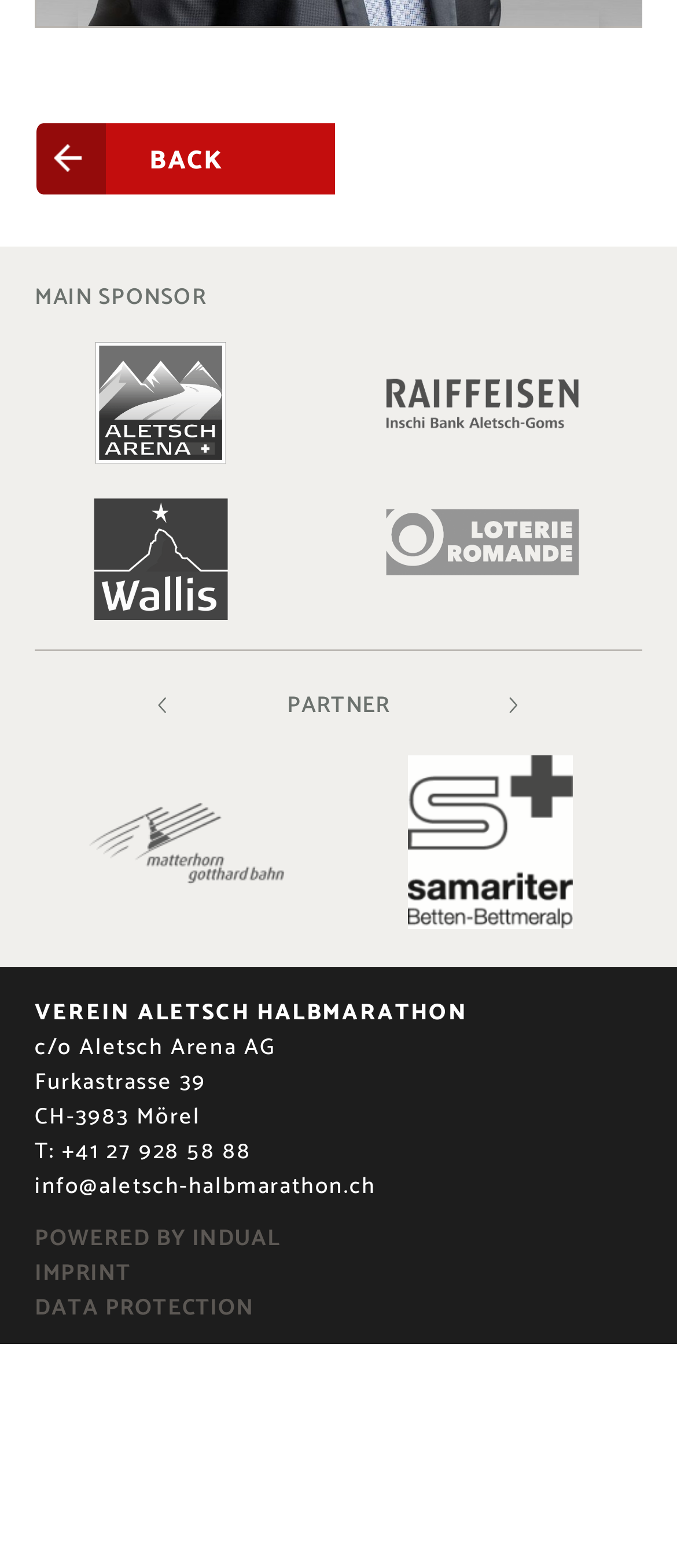What is the name of the marathon?
Kindly offer a detailed explanation using the data available in the image.

The name of the marathon can be found in the contentinfo section of the webpage, specifically in the StaticText element with the text 'VEREIN ALETSCH HALBMARATHON'.